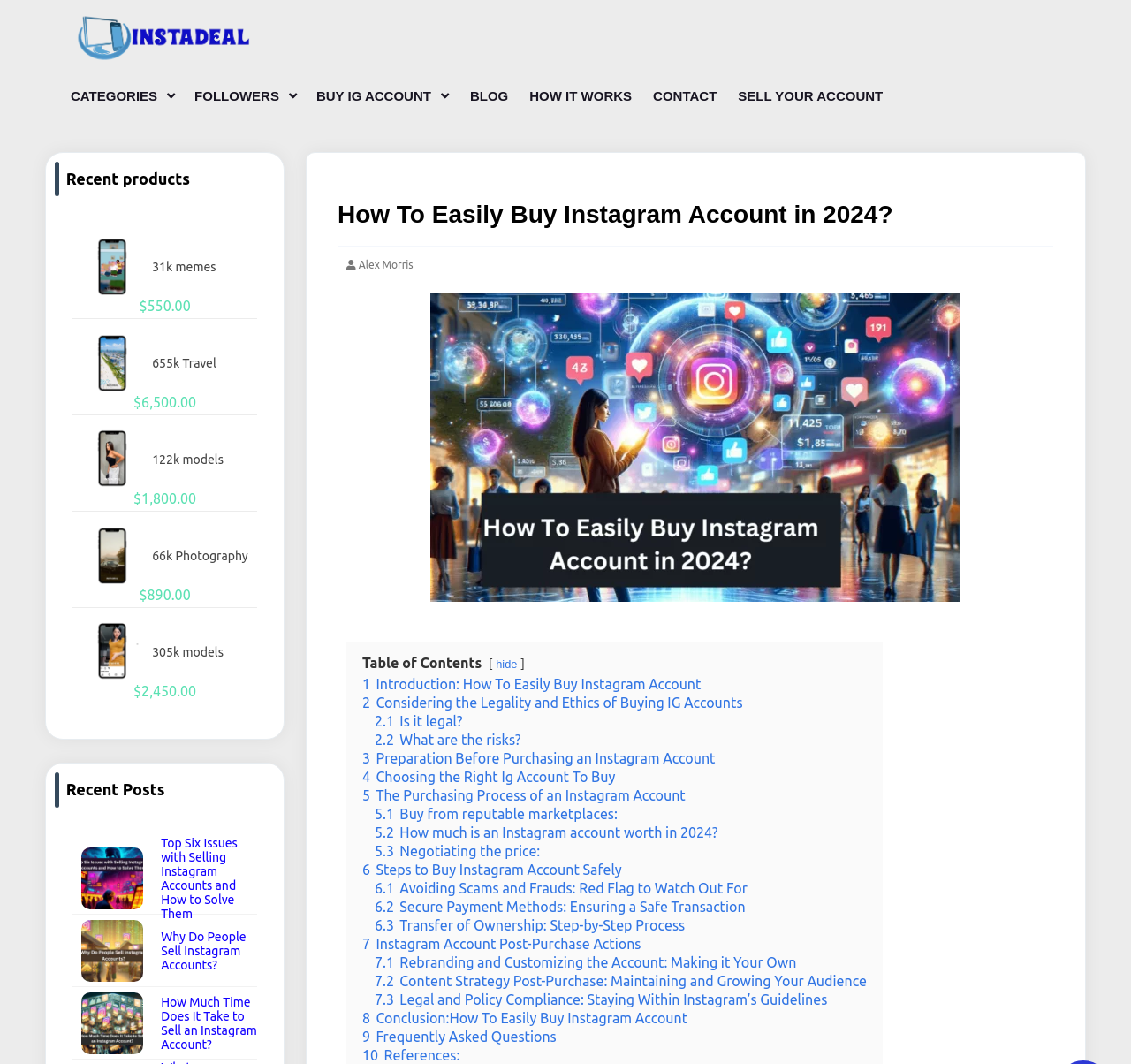Based on the image, please elaborate on the answer to the following question:
What is the topic of the blog post?

Based on the webpage content, the topic of the blog post is about buying Instagram accounts, as indicated by the heading 'How To Easily Buy Instagram Account in 2024?' and the table of contents that outlines the steps and considerations for purchasing an Instagram account.